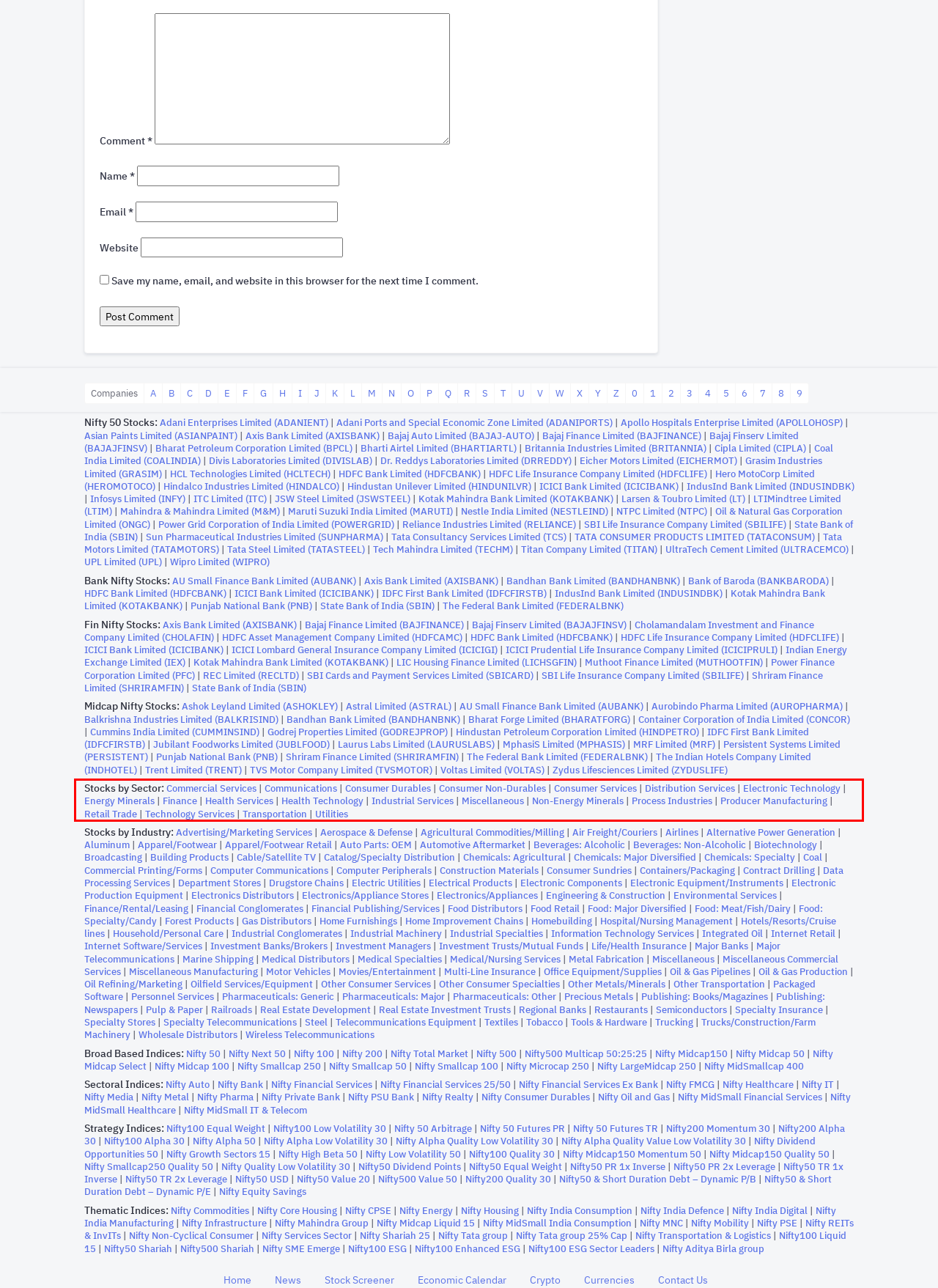Review the screenshot of the webpage and recognize the text inside the red rectangle bounding box. Provide the extracted text content.

Stocks by Sector: Commercial Services | Communications | Consumer Durables | Consumer Non-Durables | Consumer Services | Distribution Services | Electronic Technology | Energy Minerals | Finance | Health Services | Health Technology | Industrial Services | Miscellaneous | Non-Energy Minerals | Process Industries | Producer Manufacturing | Retail Trade | Technology Services | Transportation | Utilities